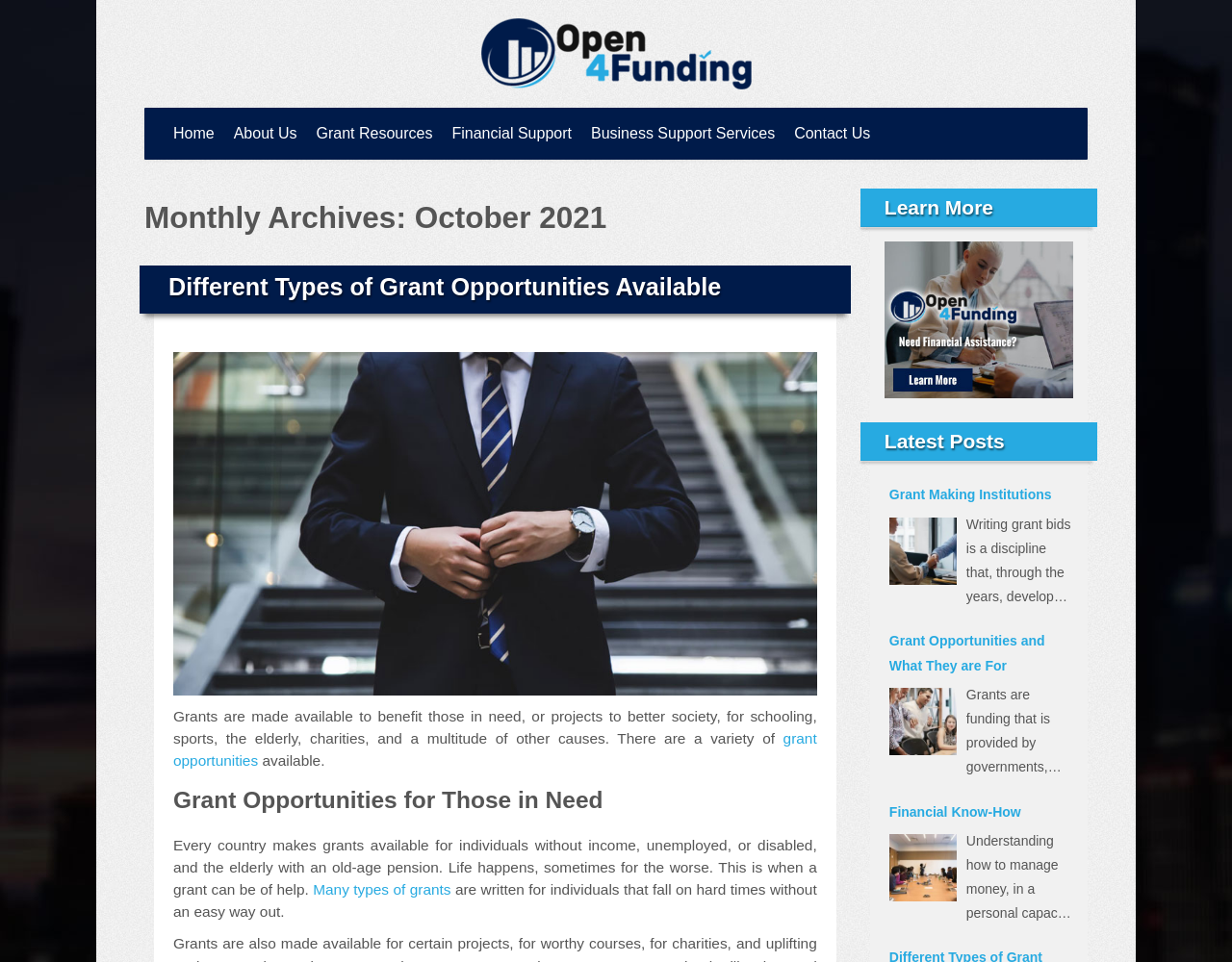What is the main topic of this webpage?
Kindly answer the question with as much detail as you can.

Based on the webpage content, I can see that the main topic is about grant opportunities, as there are headings and links related to different types of grants, such as 'Different Types of Grant Opportunities Available' and 'Grant Opportunities for Those in Need'.